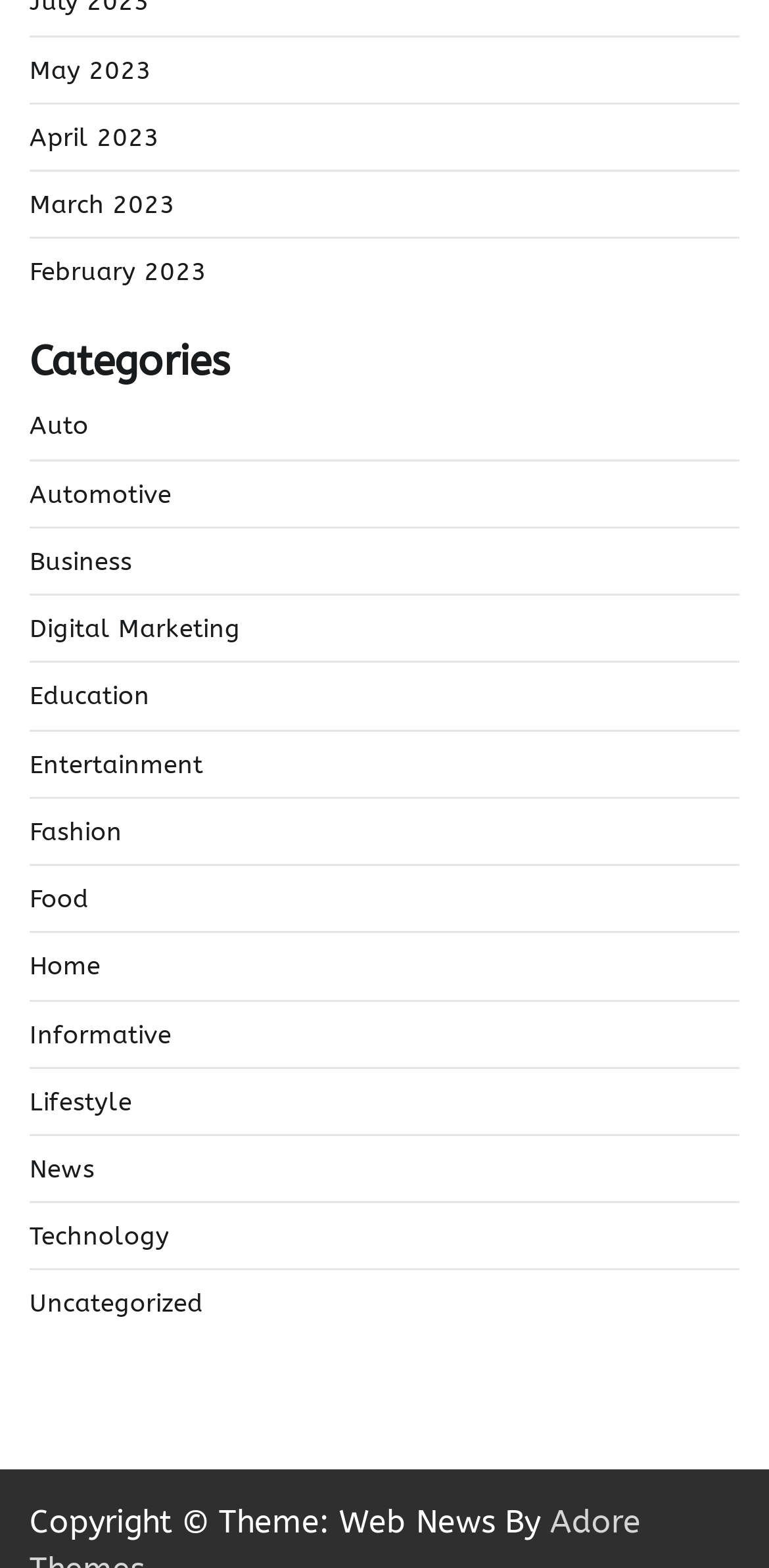Specify the bounding box coordinates of the area that needs to be clicked to achieve the following instruction: "Browse articles in the Auto category".

[0.038, 0.262, 0.115, 0.281]